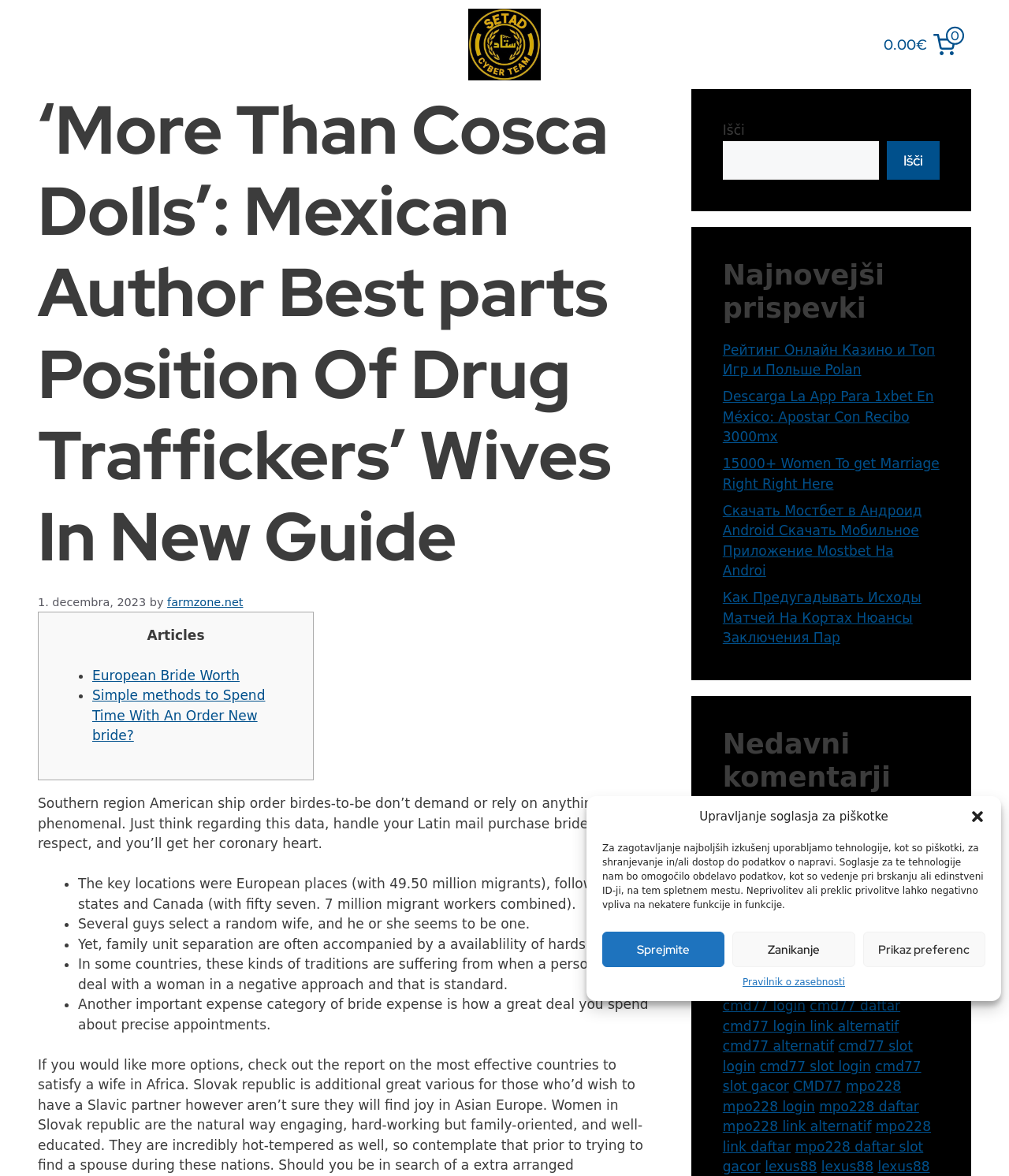Pinpoint the bounding box coordinates of the element you need to click to execute the following instruction: "Read the article 'Рейтинг Онлайн Казино и Топ Игр и Польше Polan'". The bounding box should be represented by four float numbers between 0 and 1, in the format [left, top, right, bottom].

[0.716, 0.291, 0.927, 0.321]